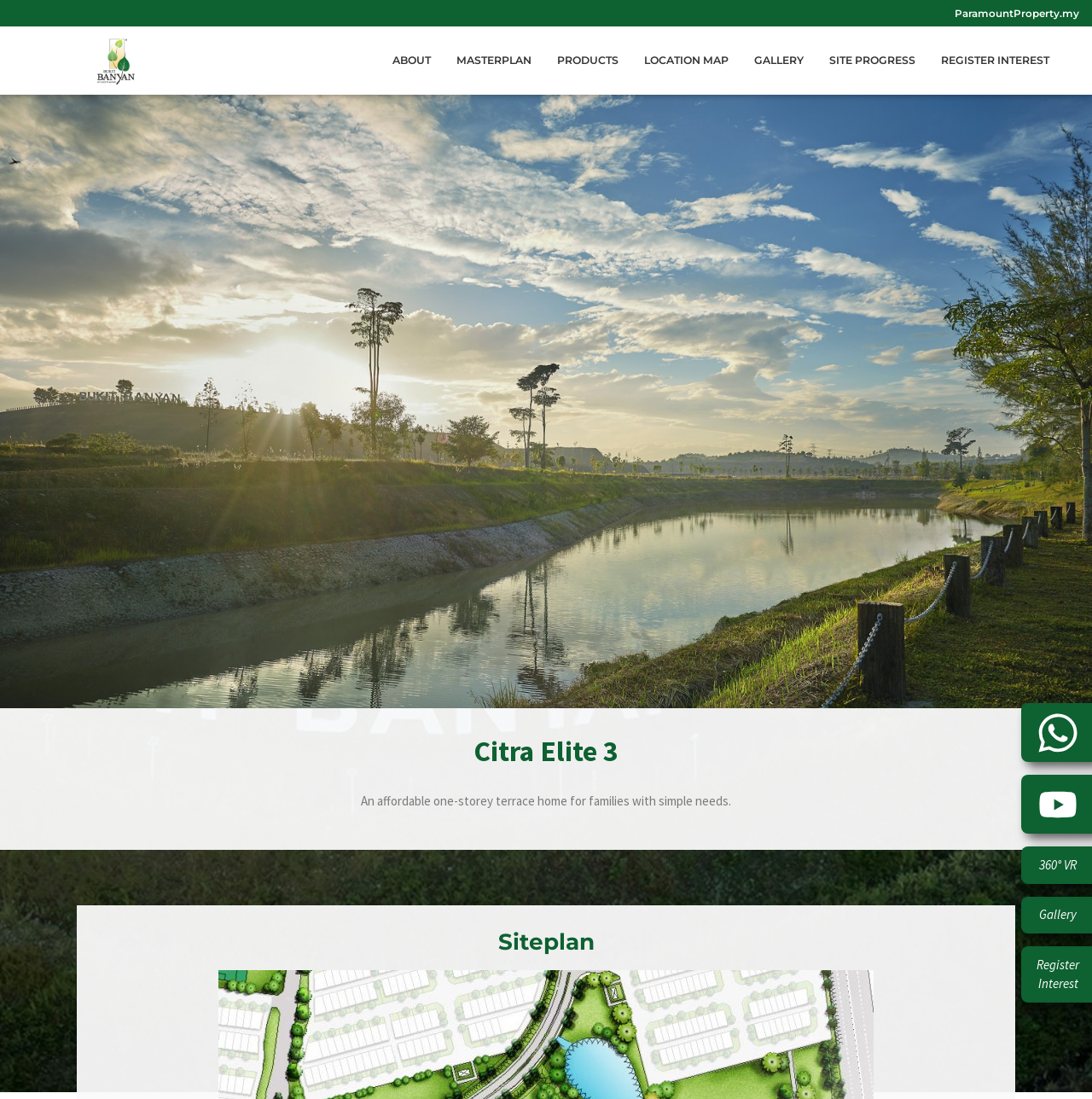Please identify the bounding box coordinates of the element on the webpage that should be clicked to follow this instruction: "visit ParamountProperty website". The bounding box coordinates should be given as four float numbers between 0 and 1, formatted as [left, top, right, bottom].

[0.87, 0.006, 1.0, 0.02]